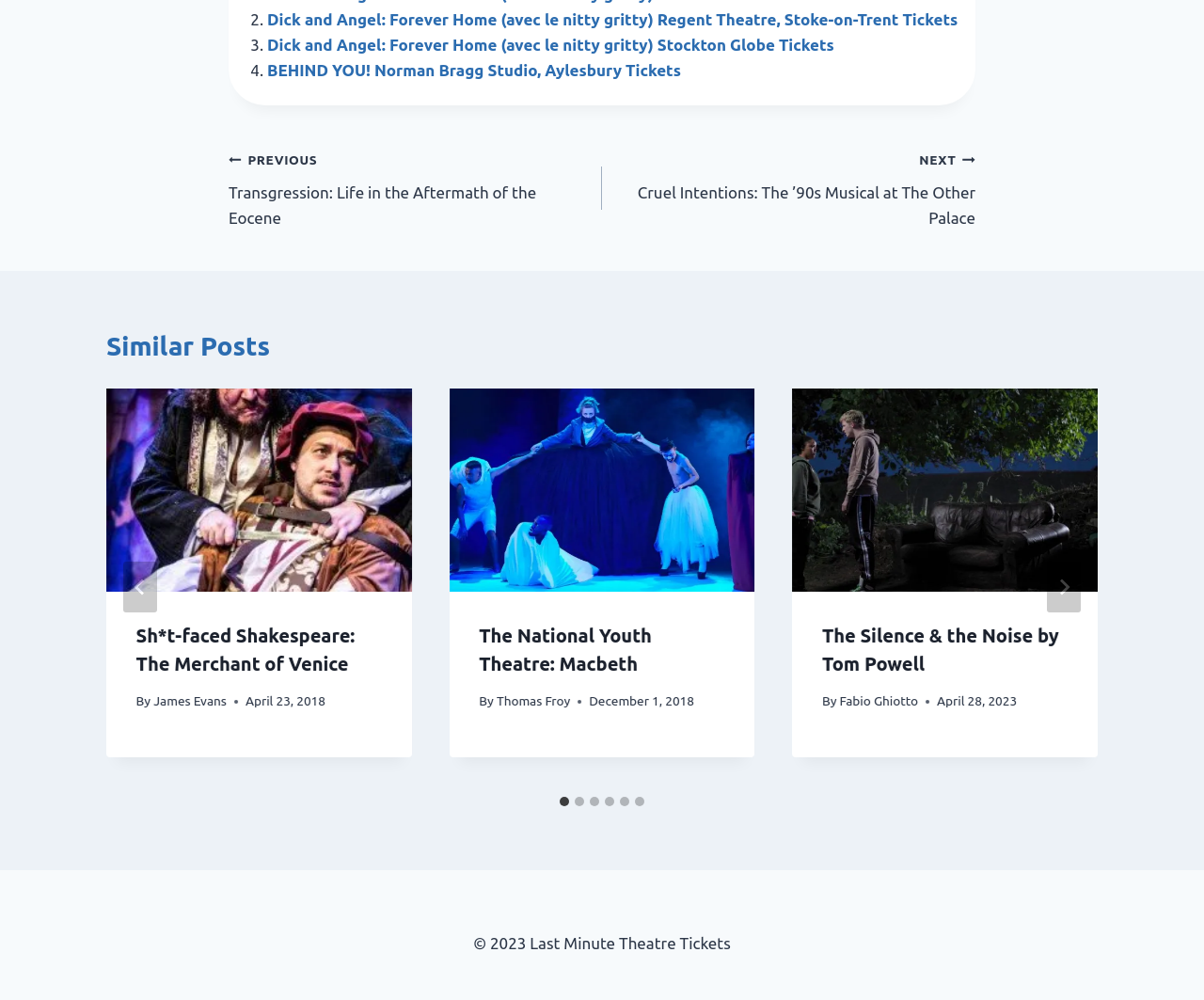What is the copyright year of the website?
Could you please answer the question thoroughly and with as much detail as possible?

I looked at the footer of the webpage and found the copyright information, which indicates that the copyright year of the website is 2023.